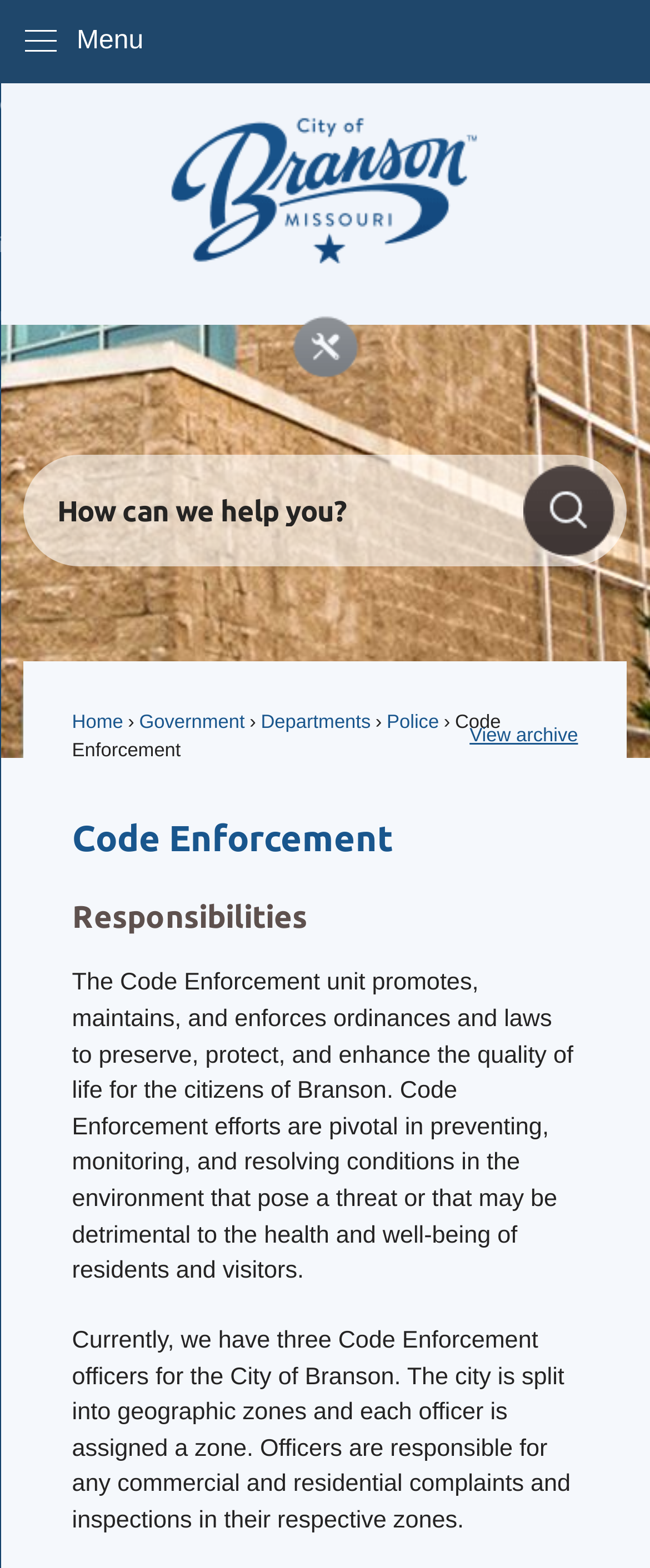Please identify the bounding box coordinates of the element's region that should be clicked to execute the following instruction: "Go to government page". The bounding box coordinates must be four float numbers between 0 and 1, i.e., [left, top, right, bottom].

[0.214, 0.455, 0.377, 0.468]